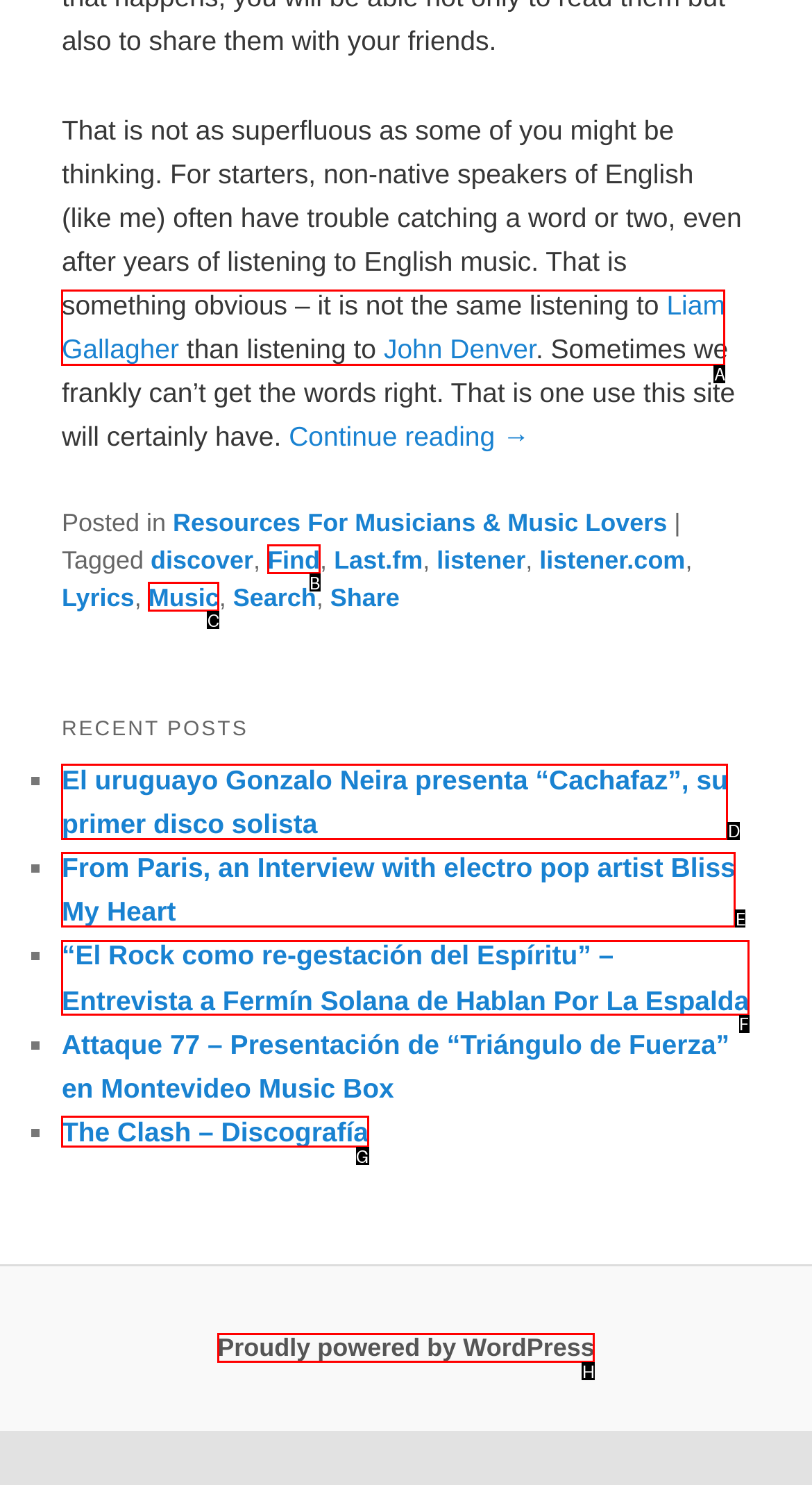Identify the HTML element to click to execute this task: Read the article about Liam Gallagher Respond with the letter corresponding to the proper option.

A